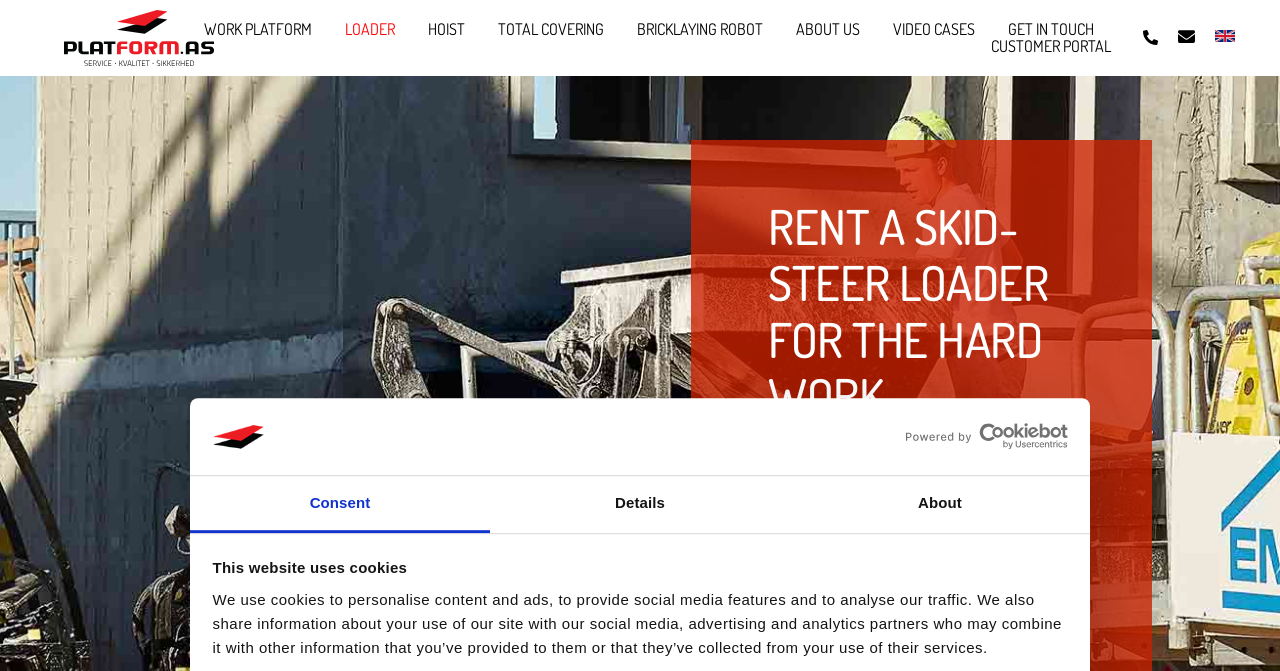Please locate the bounding box coordinates of the element's region that needs to be clicked to follow the instruction: "Select English language". The bounding box coordinates should be provided as four float numbers between 0 and 1, i.e., [left, top, right, bottom].

[0.949, 0.037, 0.965, 0.066]